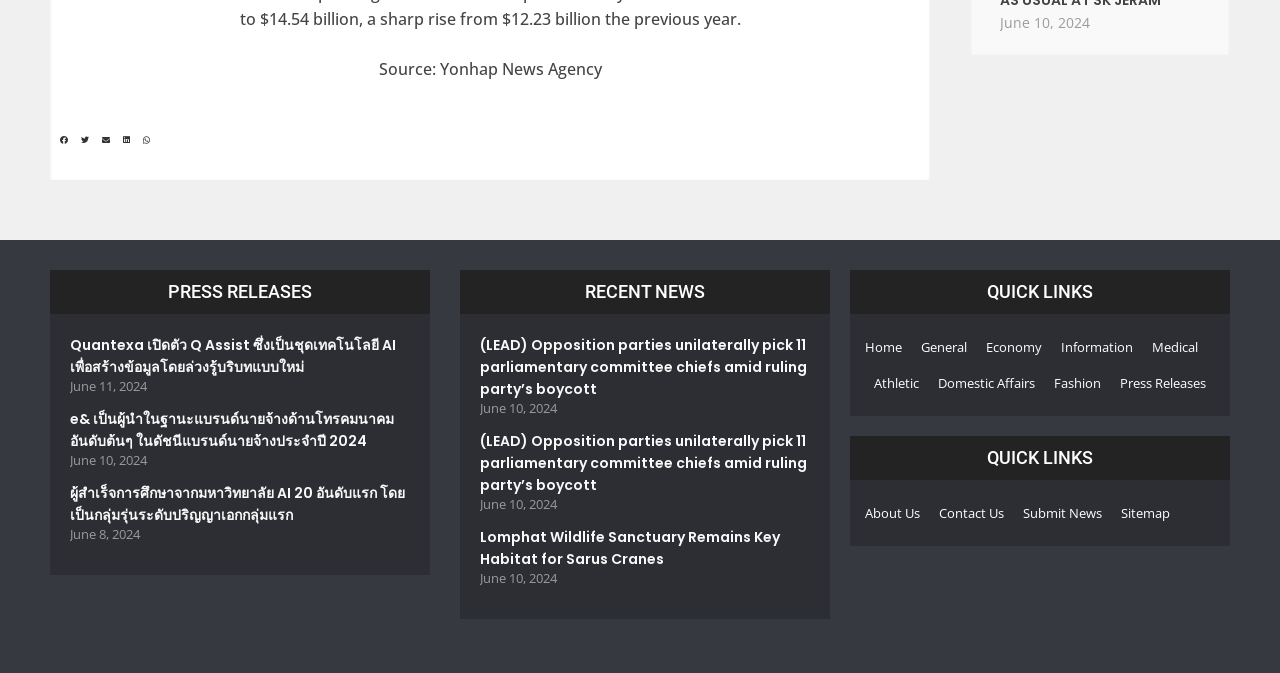How many articles are listed under 'RECENT NEWS'?
Using the visual information, answer the question in a single word or phrase.

3